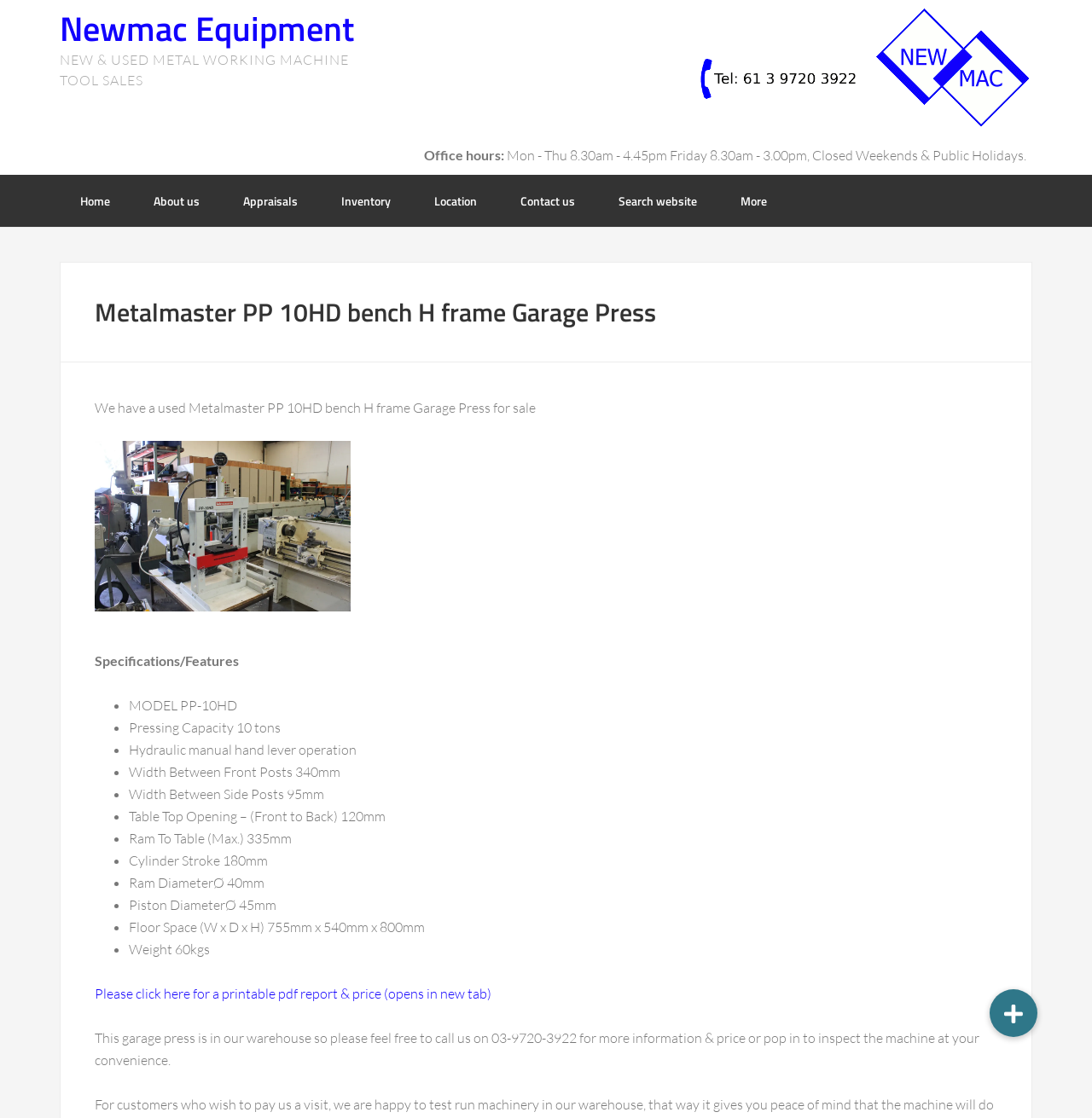Identify the coordinates of the bounding box for the element that must be clicked to accomplish the instruction: "Click the 'Home' link".

[0.055, 0.156, 0.12, 0.203]